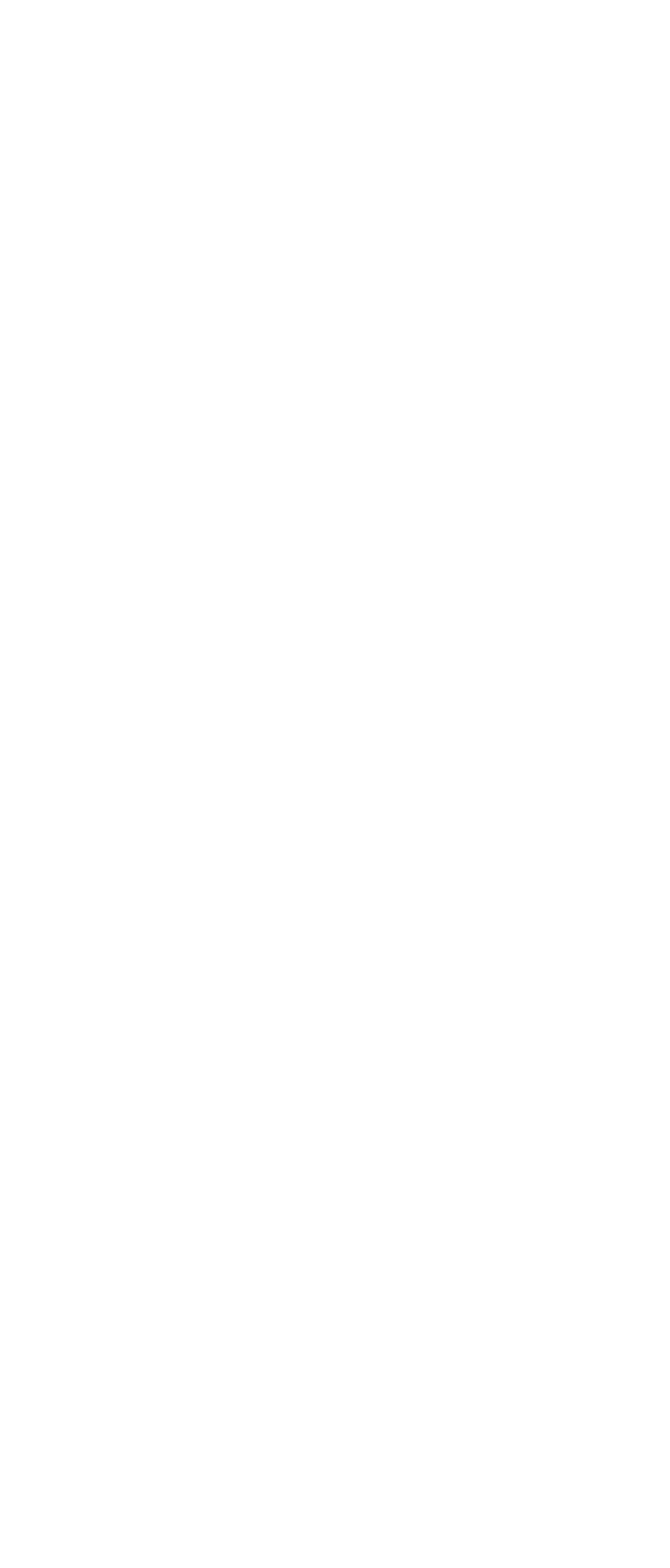What are the office hours on Thursday?
Refer to the image and offer an in-depth and detailed answer to the question.

I found the office hours on Thursday by looking at the StaticText element with the text 'Thursday: 7:30am-5pm' which is located at the top of the webpage.